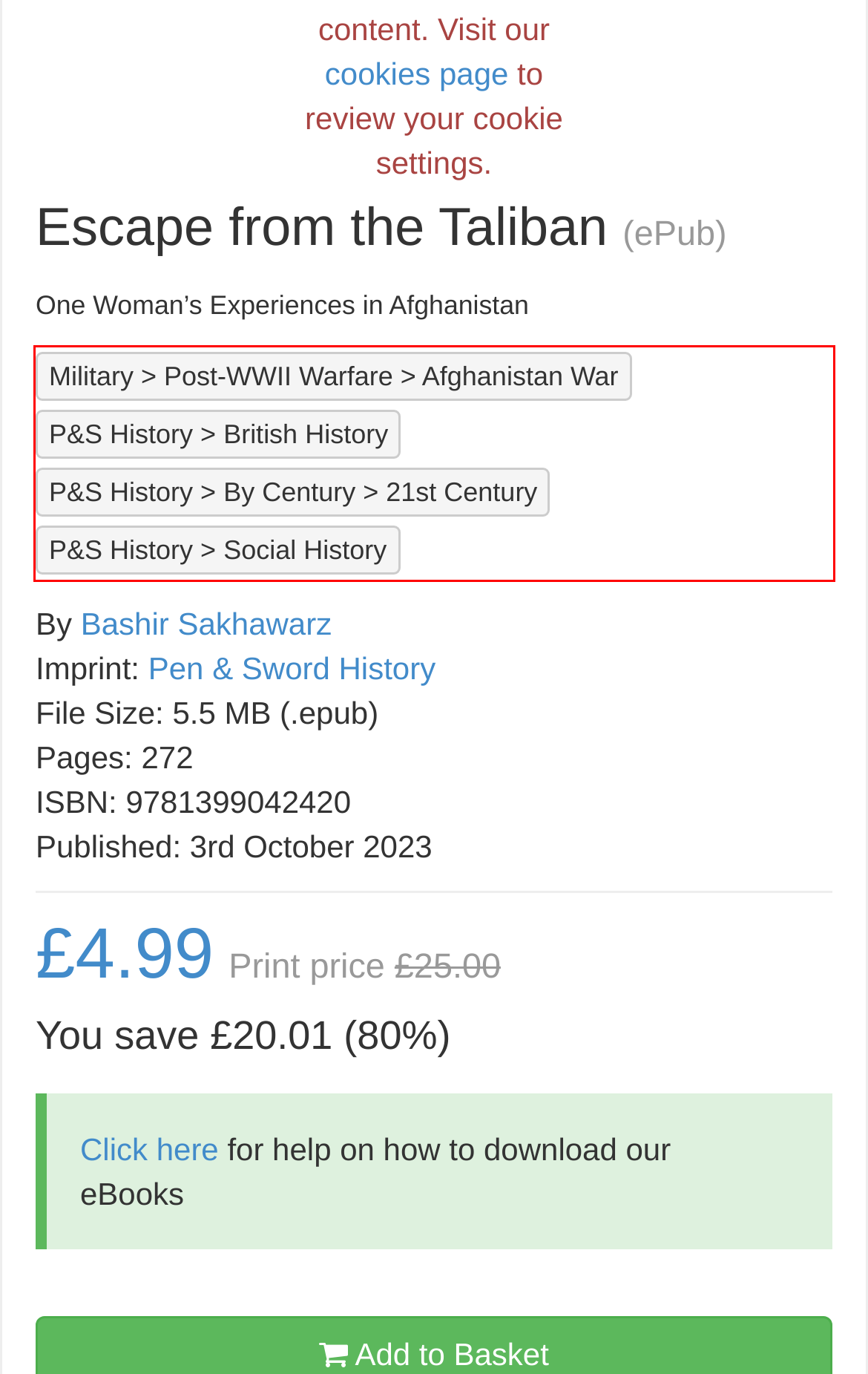Please perform OCR on the text within the red rectangle in the webpage screenshot and return the text content.

Military > Post-WWII Warfare > Afghanistan War P&S History > British History P&S History > By Century > 21st Century P&S History > Social History